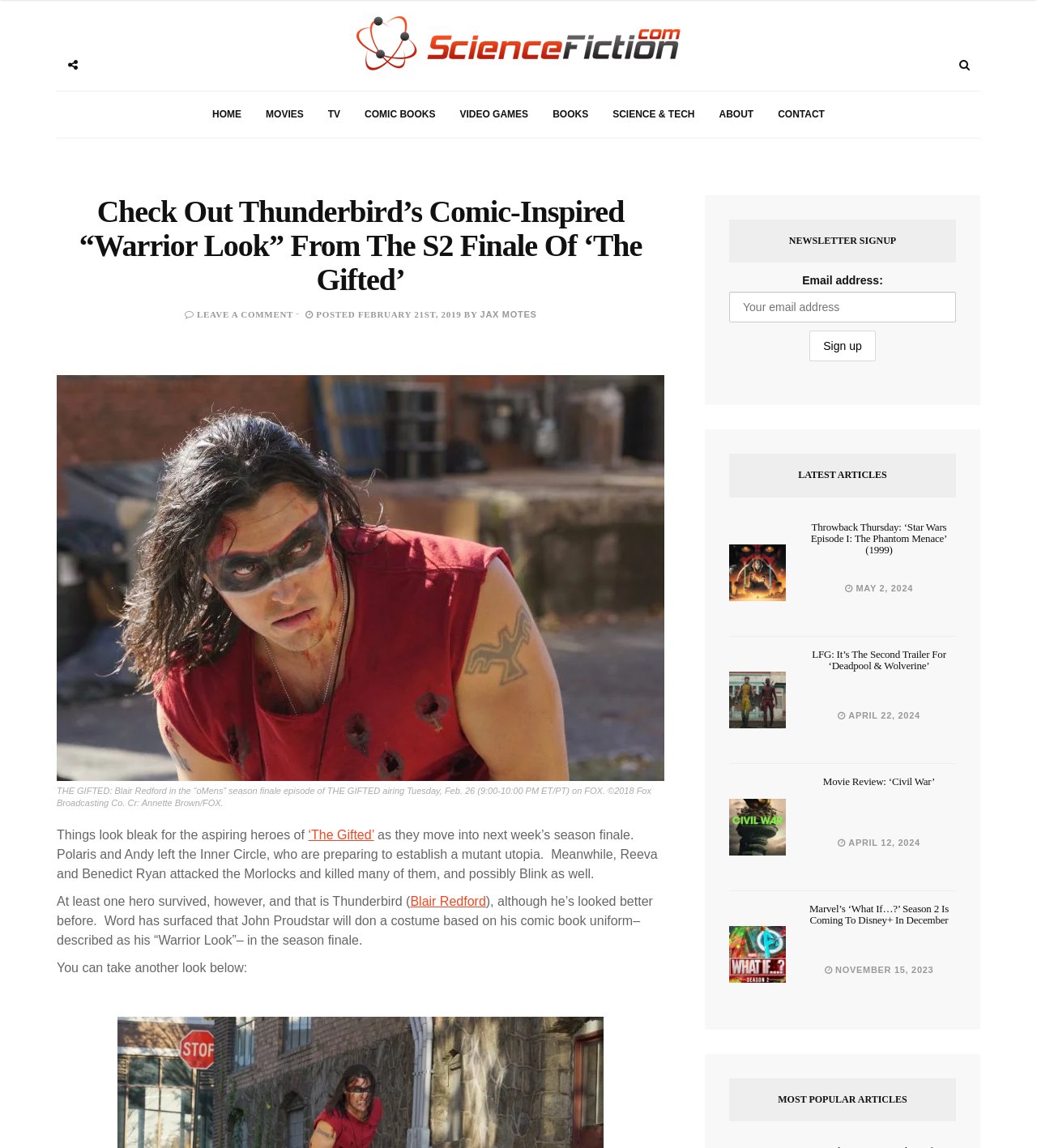Using a single word or phrase, answer the following question: 
What is the topic of the main article?

The Gifted